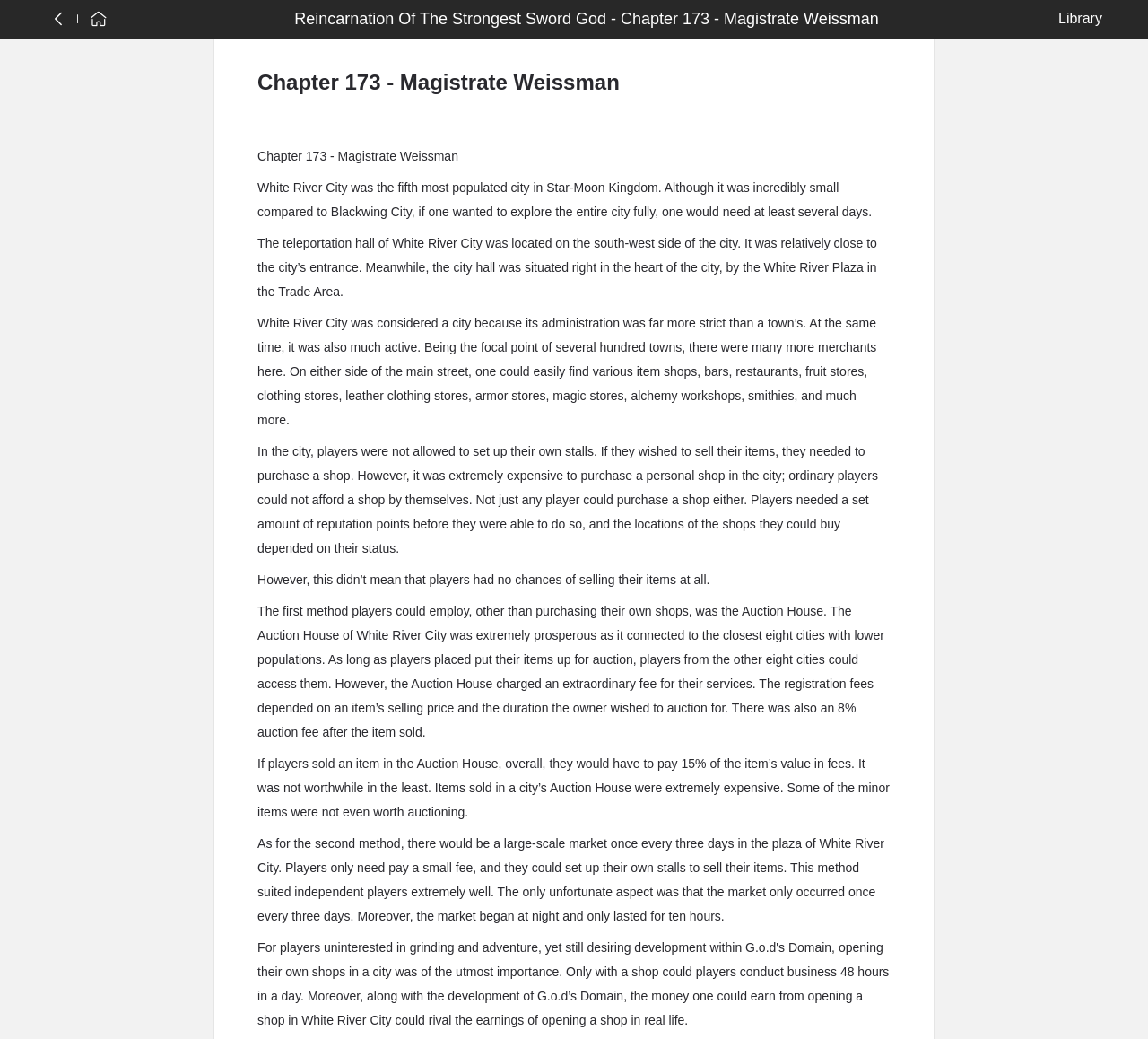Respond to the following question with a brief word or phrase:
How often does the large-scale market occur in White River City?

Once every three days